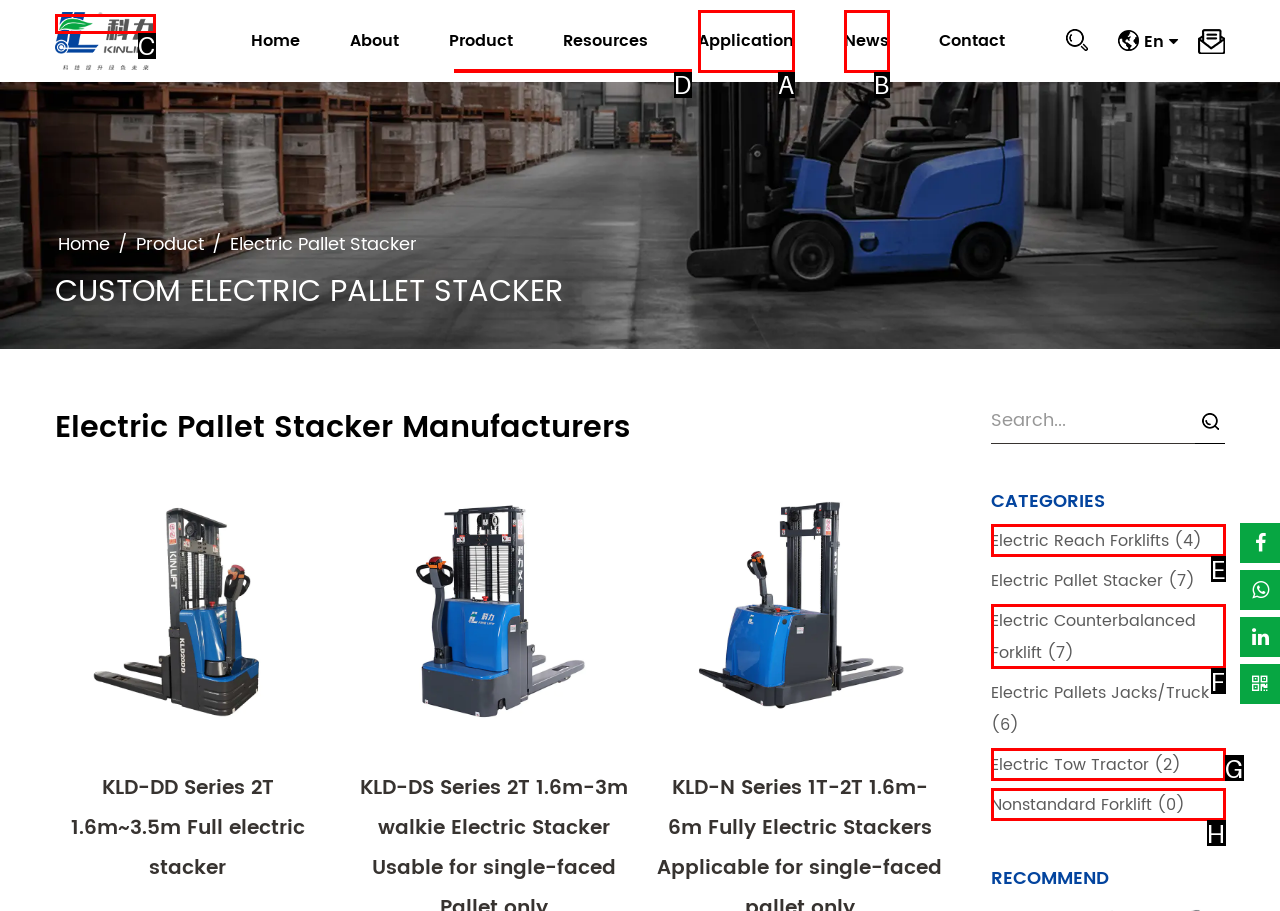Match the description to the correct option: Nonstandard Forklift (0)
Provide the letter of the matching option directly.

H